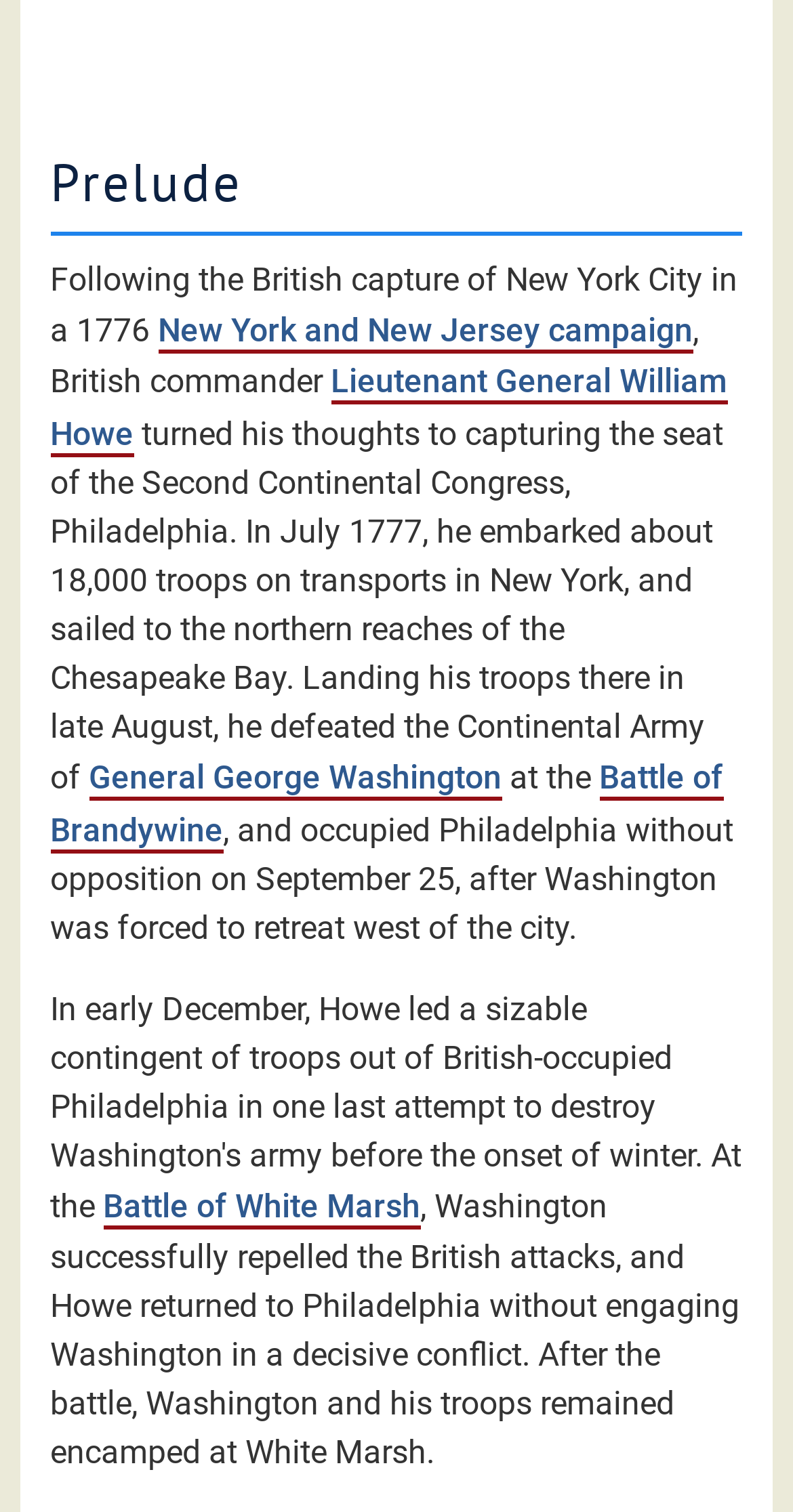Determine the bounding box for the HTML element described here: "General George Washington". The coordinates should be given as [left, top, right, bottom] with each number being a float between 0 and 1.

[0.112, 0.502, 0.633, 0.53]